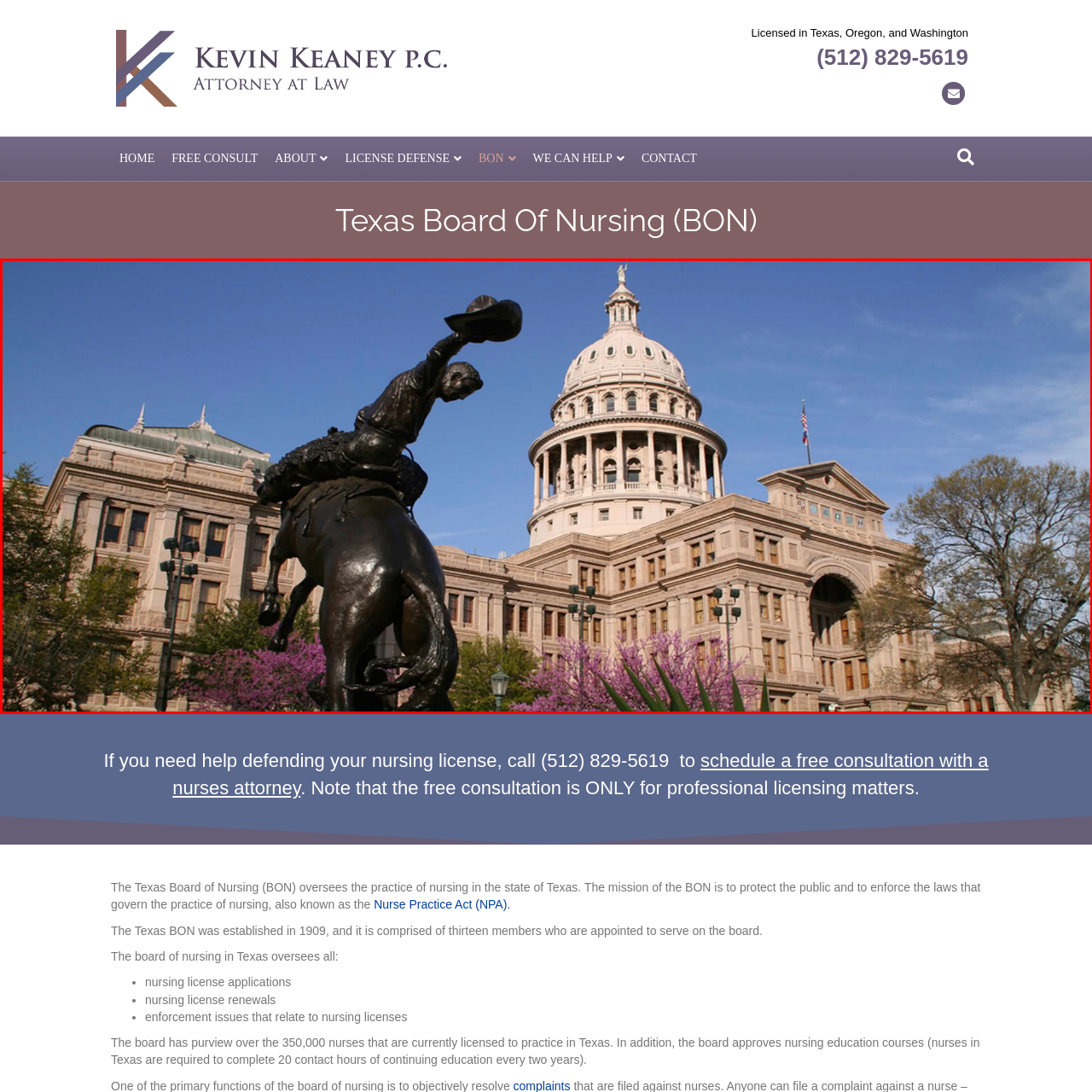What type of flowers are blooming in the scene?
View the image highlighted by the red bounding box and provide your answer in a single word or a brief phrase.

Purple flowers